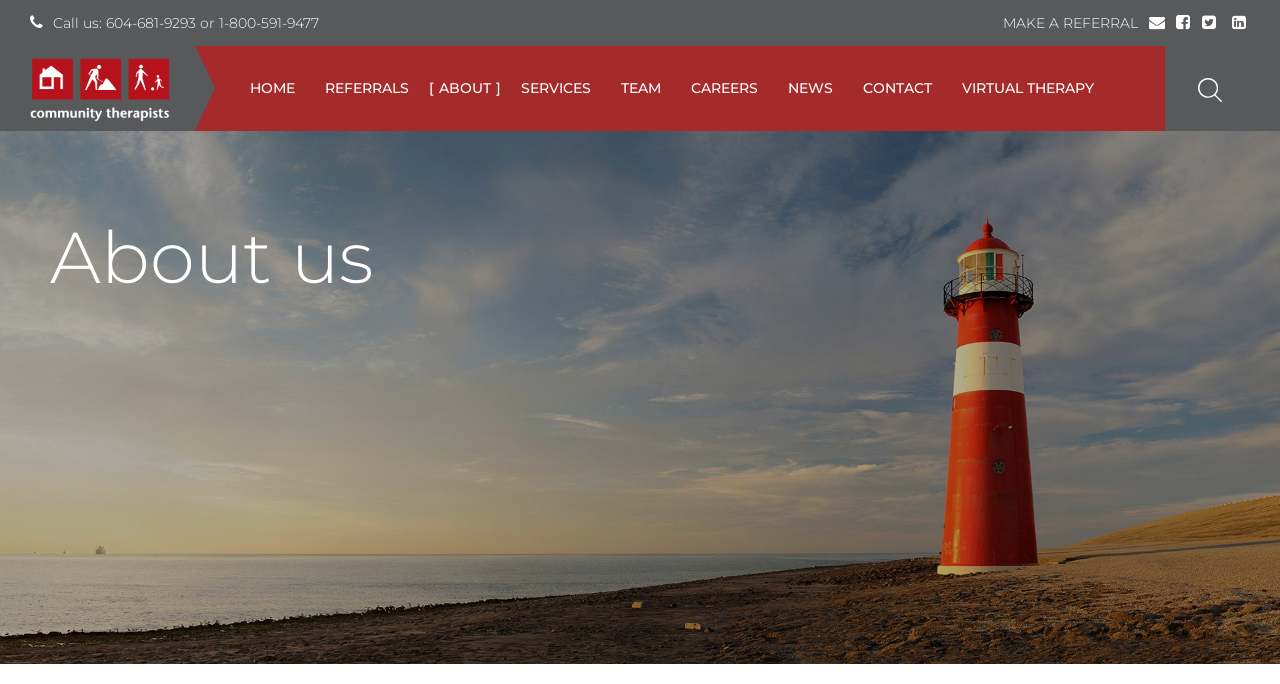Answer the following inquiry with a single word or phrase:
What is the topic of the main section on the webpage?

About us